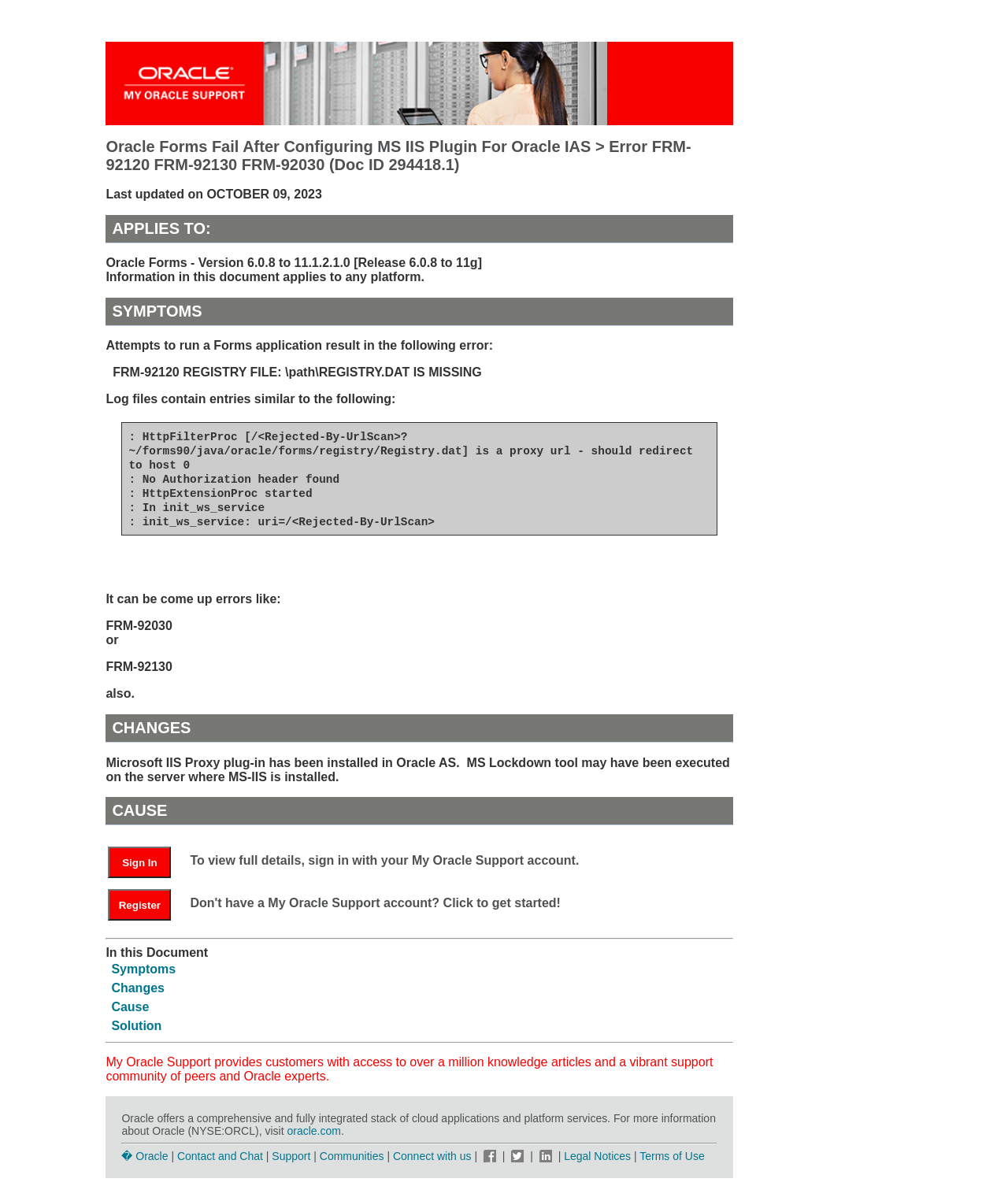Please answer the following question using a single word or phrase: What is the error code mentioned in the symptoms section?

FRM-92120